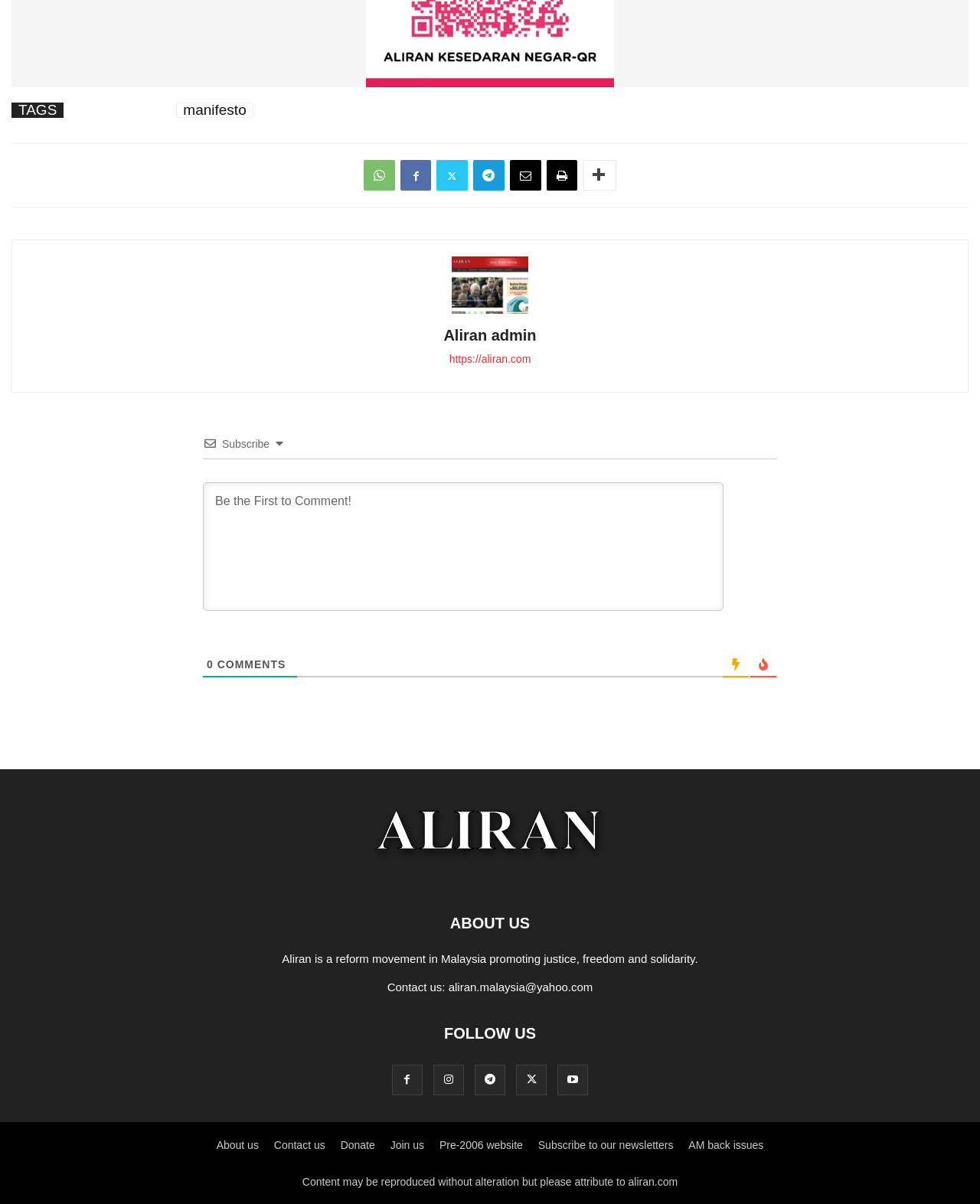What is the name of the reform movement in Malaysia?
Using the visual information, respond with a single word or phrase.

Aliran